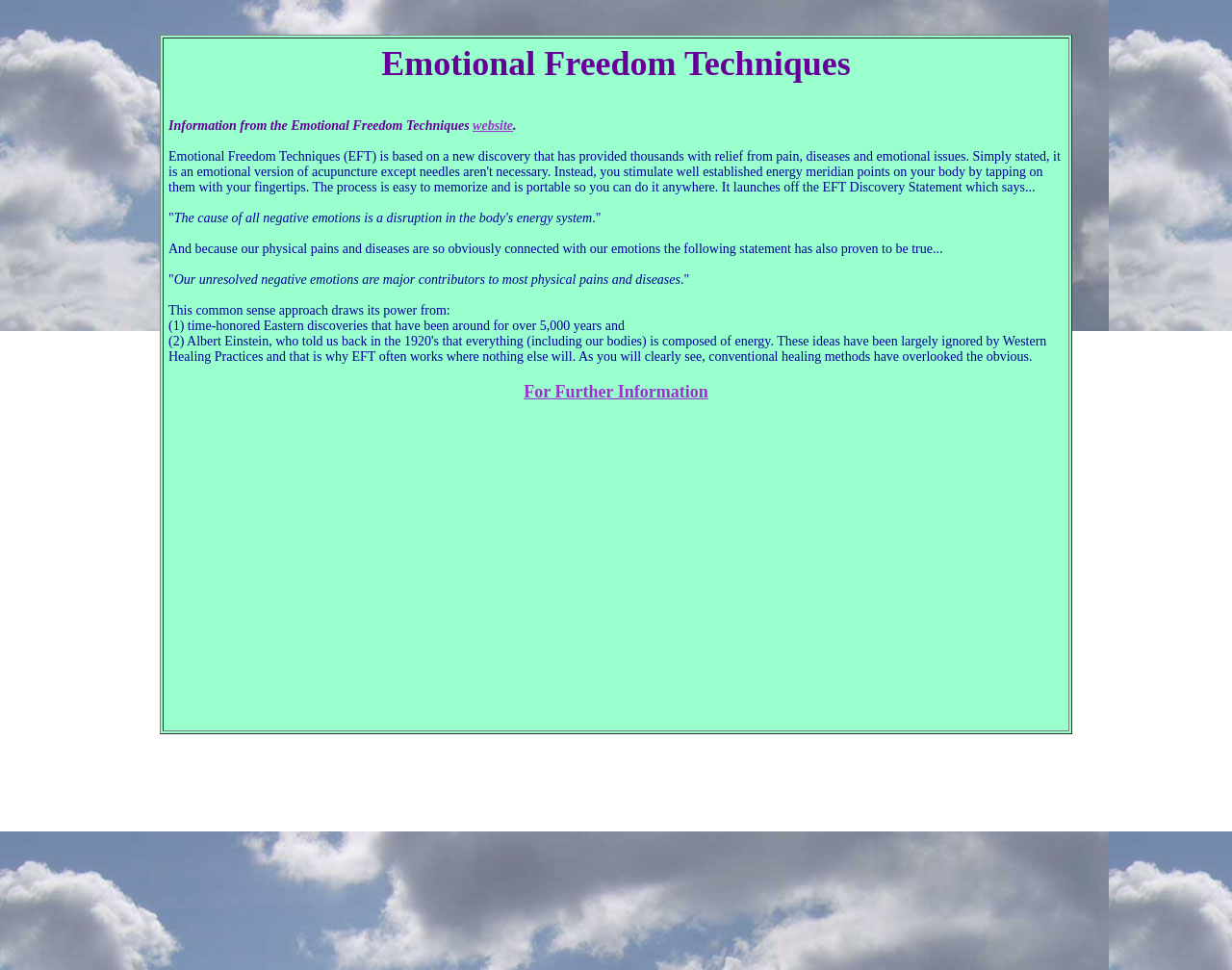Please answer the following query using a single word or phrase: 
What is the relationship between emotions and physical pains?

connected